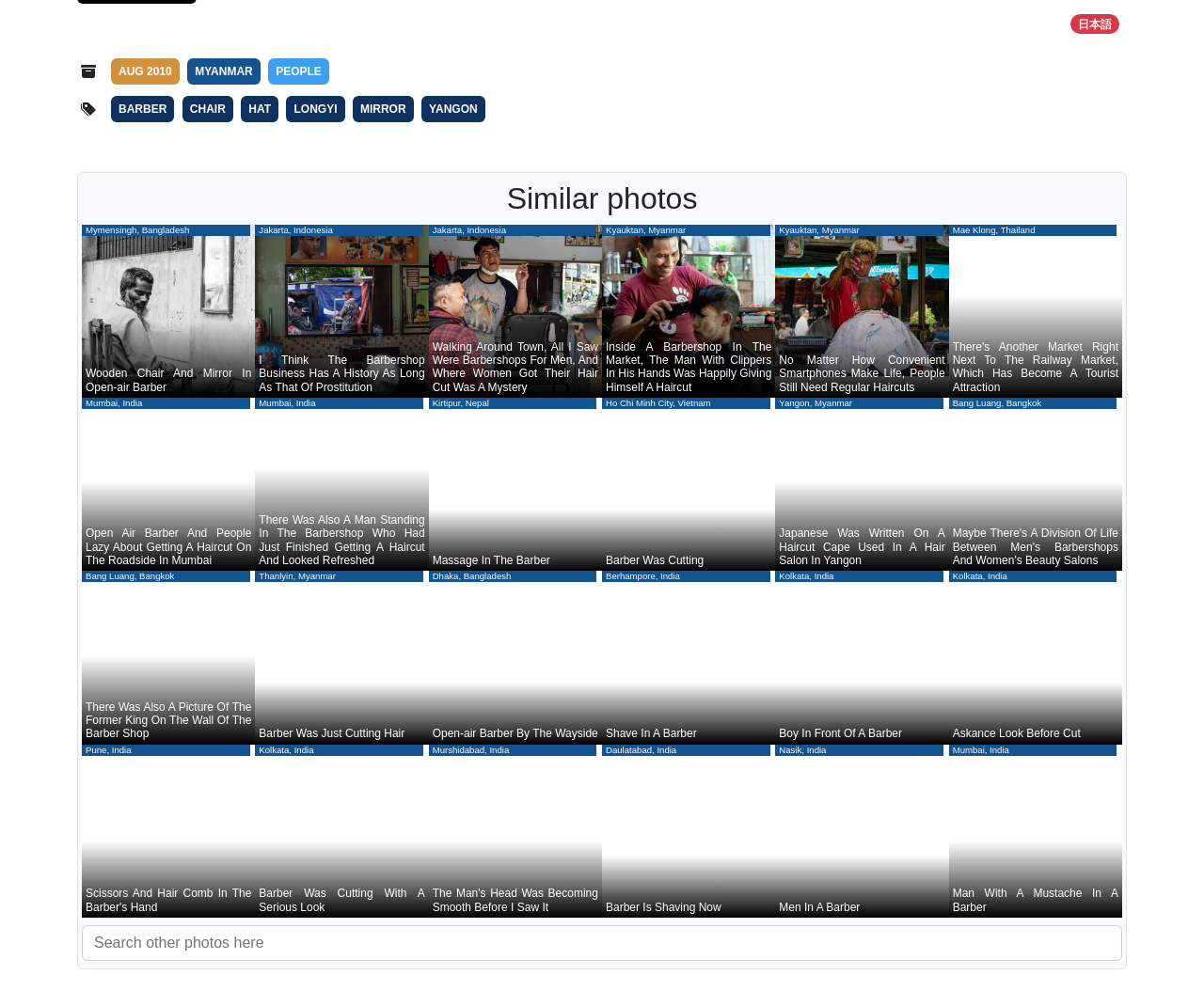Please answer the following question using a single word or phrase: 
How many similar photos are listed?

18